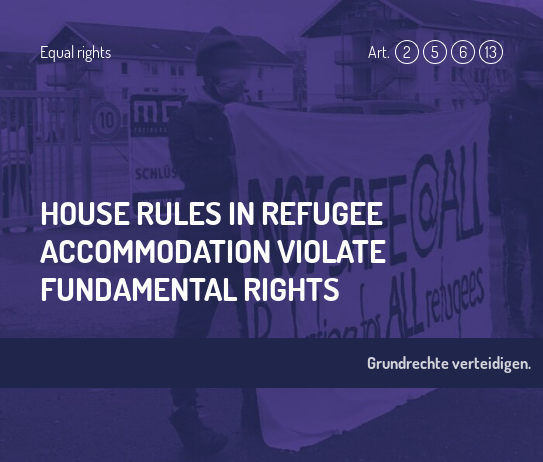Please reply to the following question using a single word or phrase: 
What is written at the top of the banner?

Equal rights